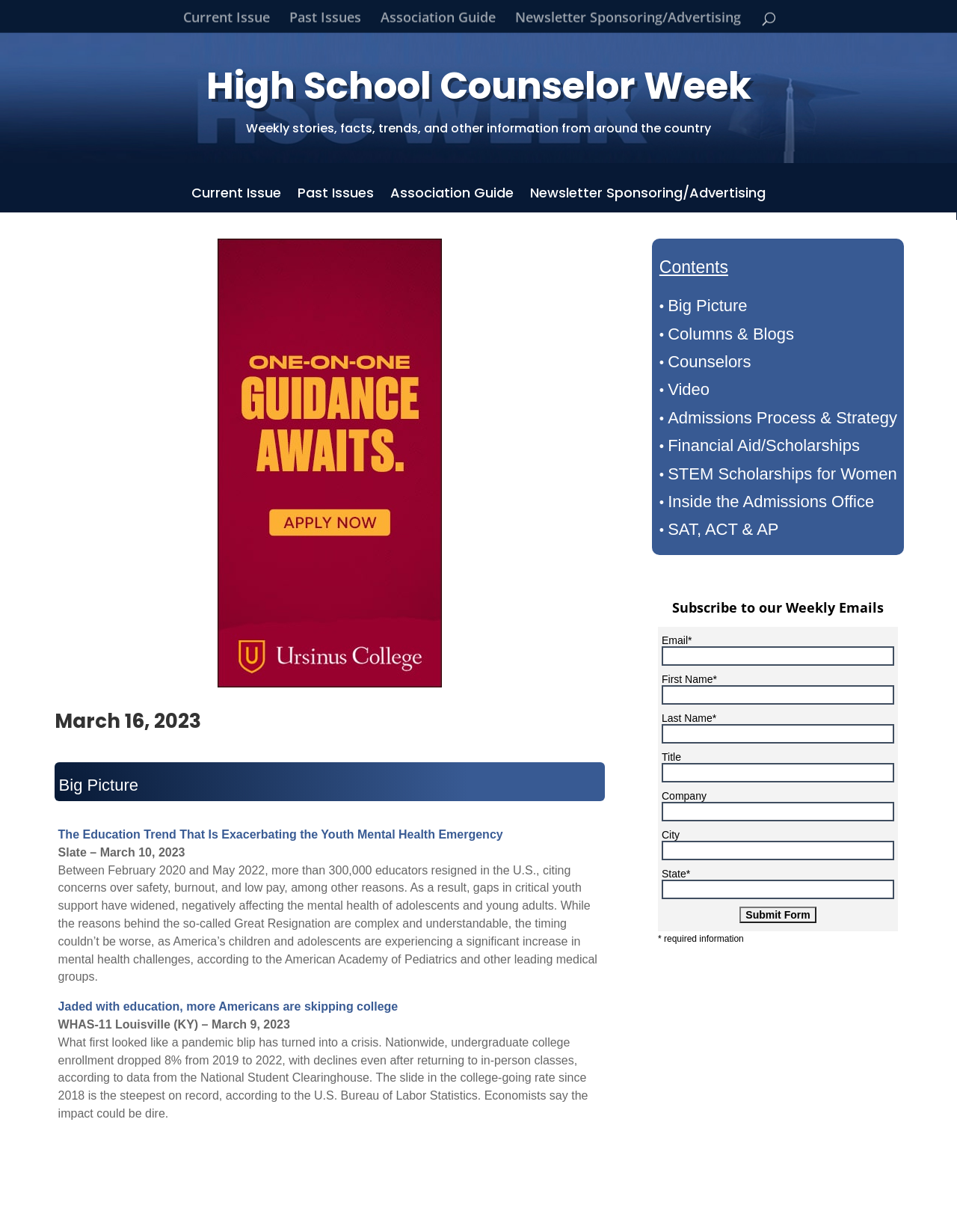Locate the bounding box coordinates of the clickable part needed for the task: "Explore inside the admissions office".

[0.686, 0.97, 0.945, 0.988]